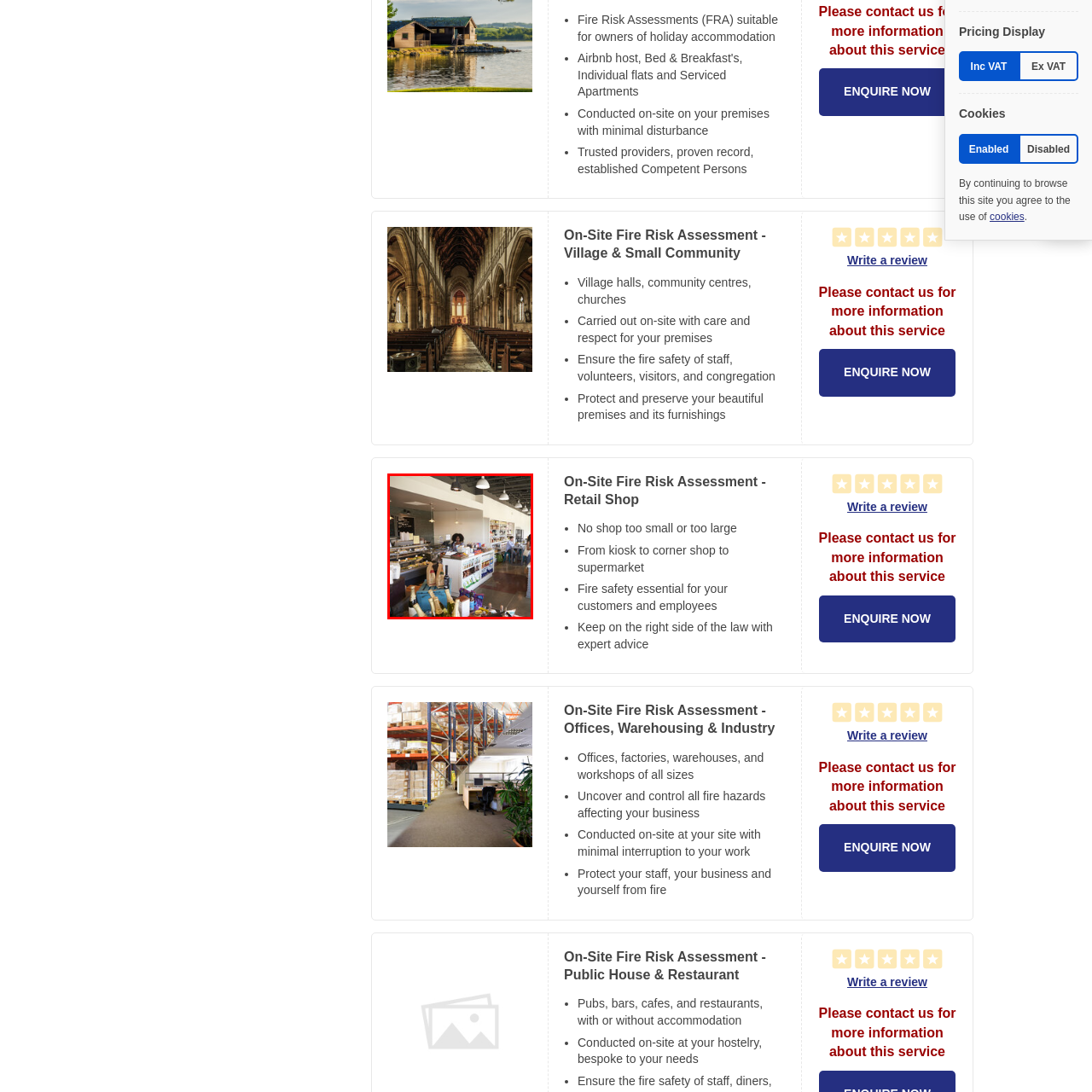Observe the image within the red outline and respond to the ensuing question with a detailed explanation based on the visual aspects of the image: 
What is the atmosphere of the café?

The soft lighting from hanging lamps and the cozy ambiance created by the décor and products suggest a warm and inviting atmosphere, ideal for a casual meet-up or a quiet moment.